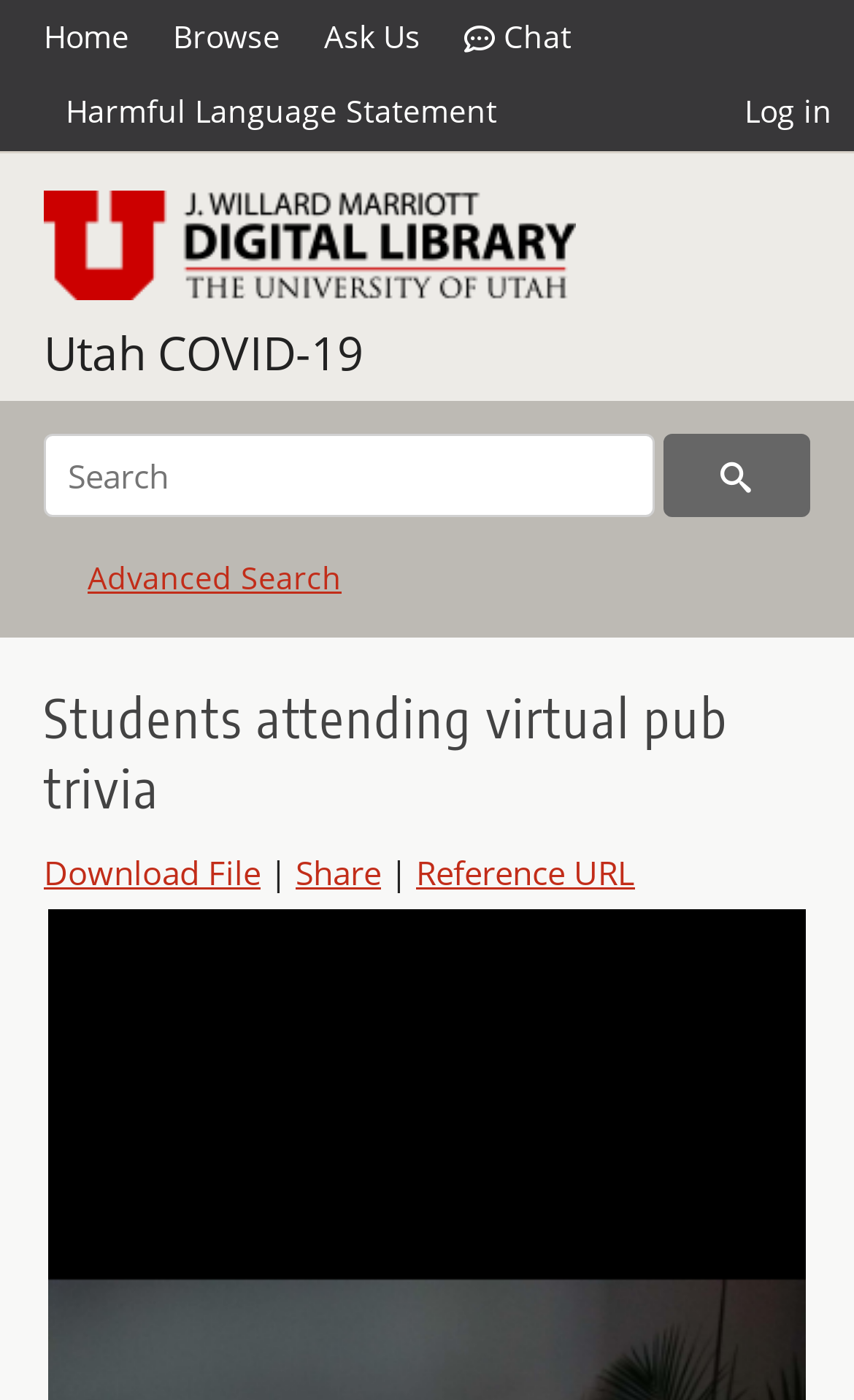Extract the bounding box coordinates of the UI element described by: "Reference URL". The coordinates should include four float numbers ranging from 0 to 1, e.g., [left, top, right, bottom].

[0.487, 0.12, 0.744, 0.151]